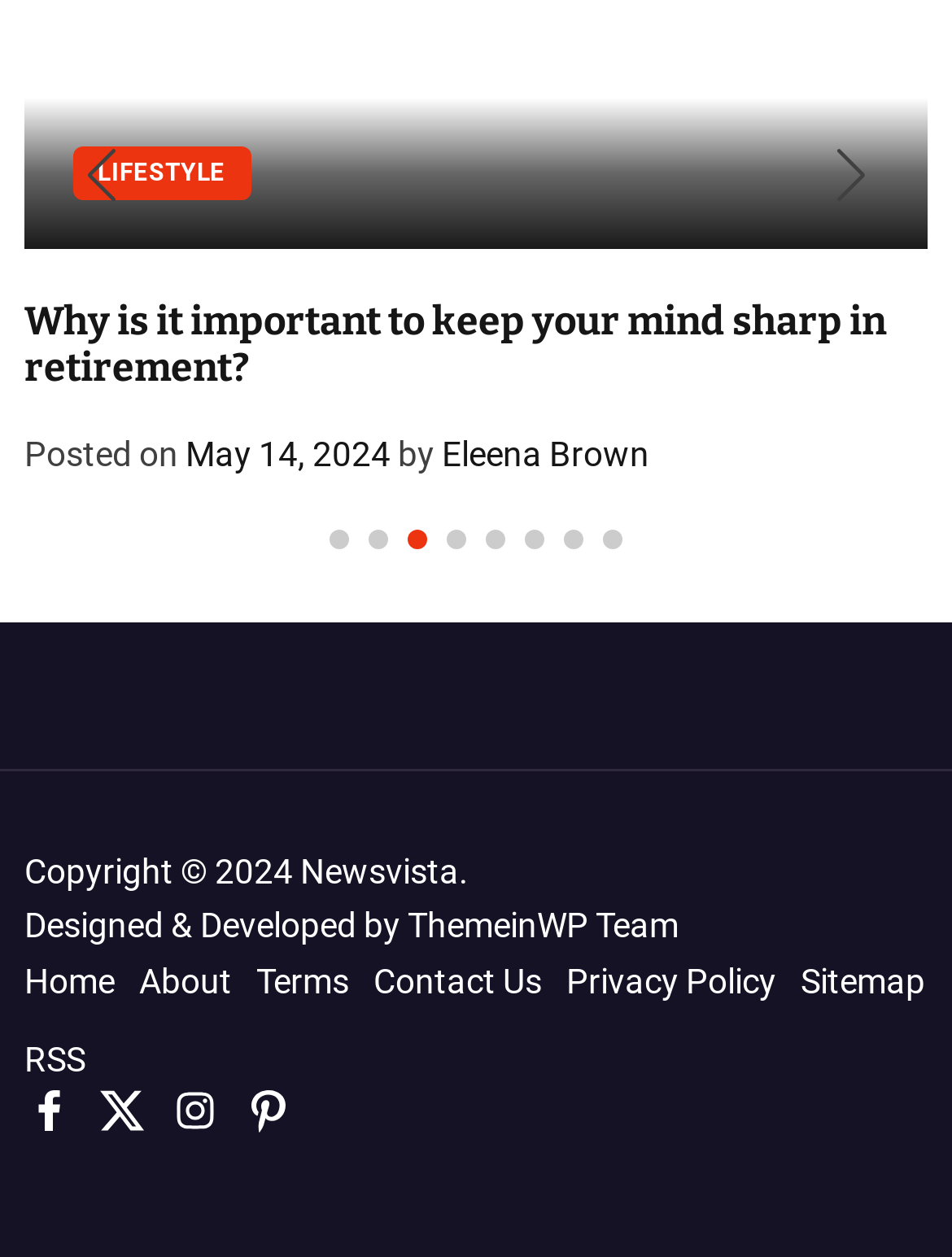Determine the bounding box for the UI element that matches this description: "Home".

[0.026, 0.764, 0.121, 0.795]